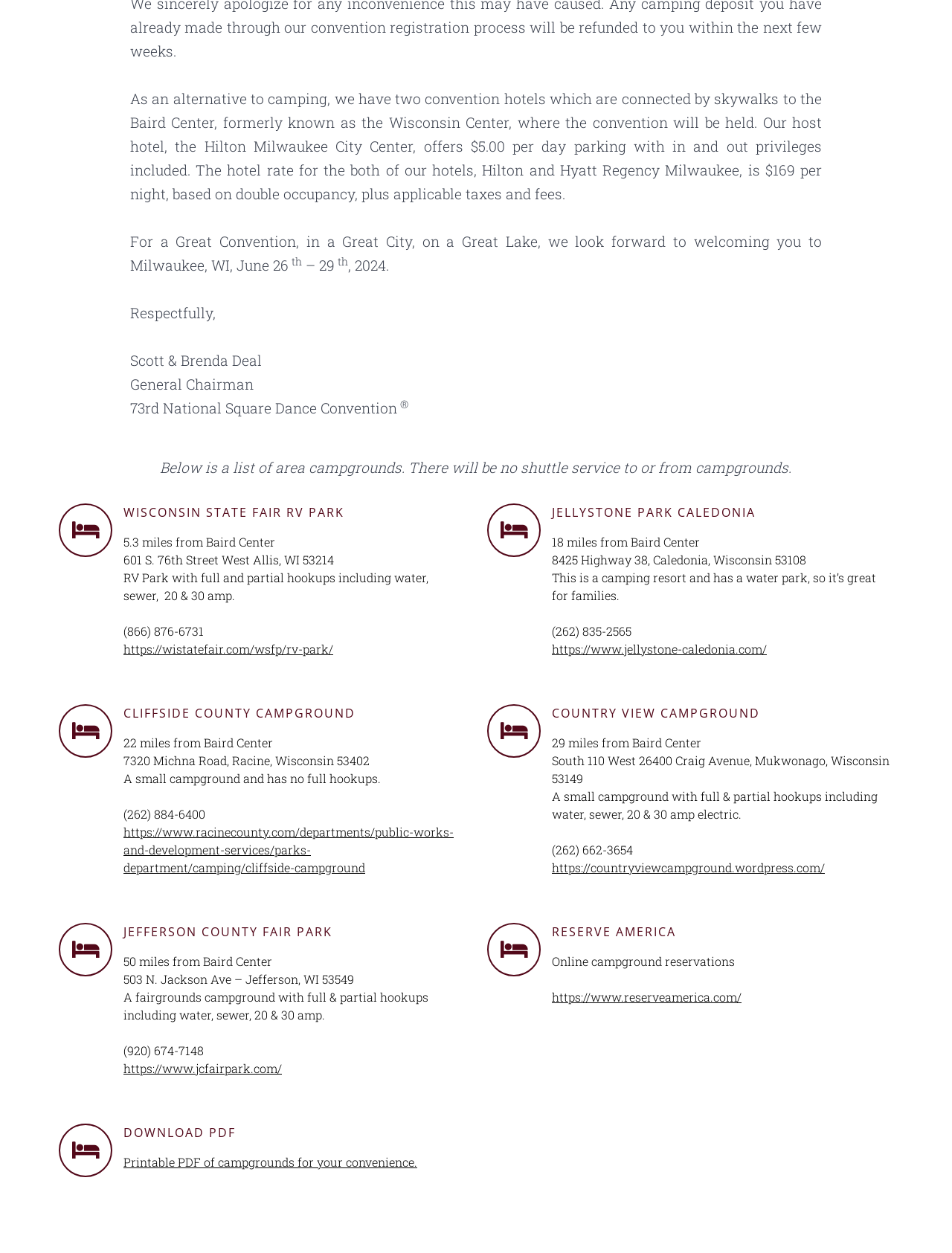What is the rate for the Hilton Milwaukee City Center hotel?
Please respond to the question with a detailed and well-explained answer.

I found the text 'The hotel rate for the both of our hotels, Hilton and Hyatt Regency Milwaukee, is $169 per night, based on double occupancy, plus applicable taxes and fees.' which mentions the rate for the Hilton Milwaukee City Center hotel.